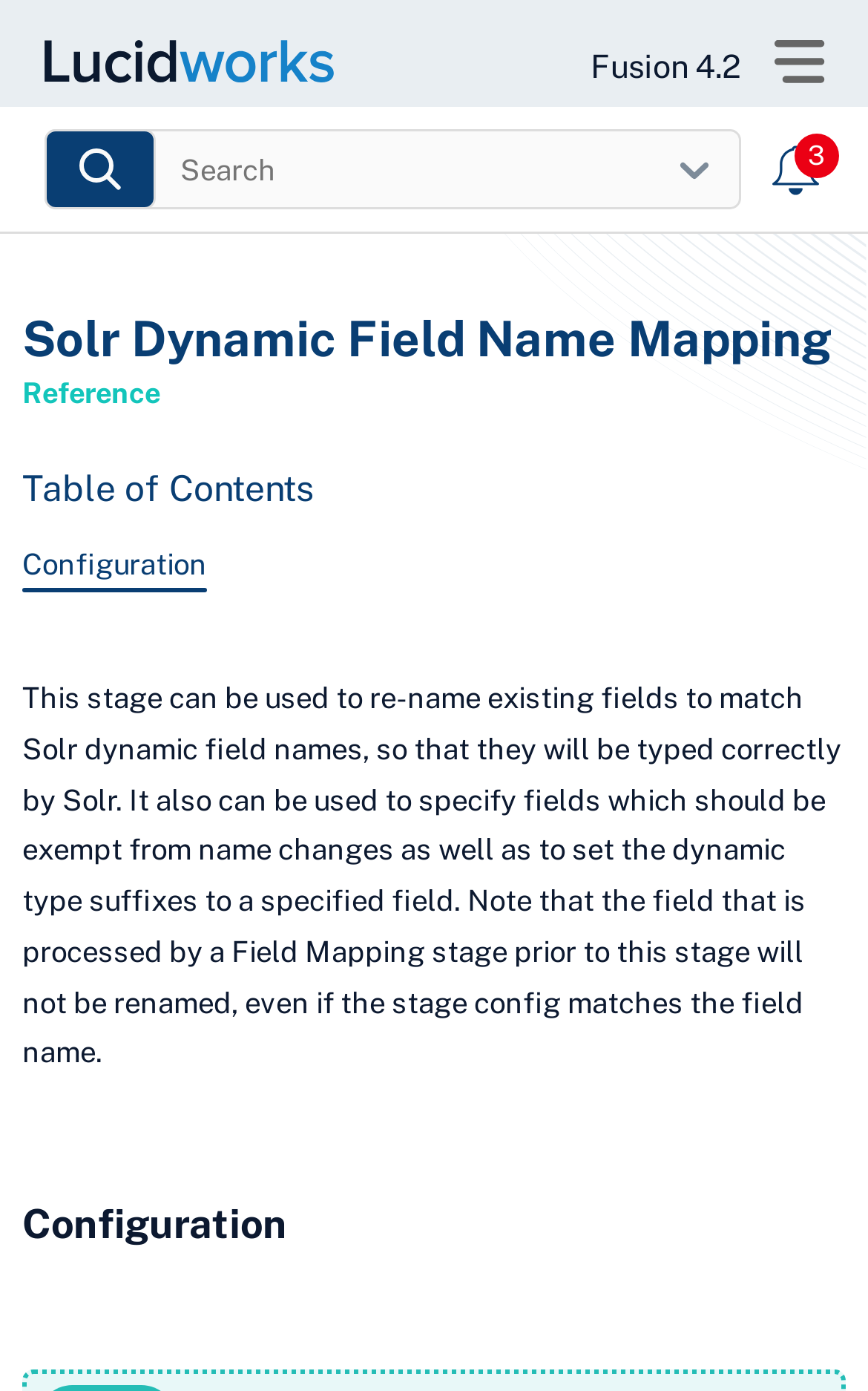Identify the bounding box for the given UI element using the description provided. Coordinates should be in the format (top-left x, top-left y, bottom-right x, bottom-right y) and must be between 0 and 1. Here is the description: aria-label="Search Query"

[0.051, 0.093, 0.179, 0.15]